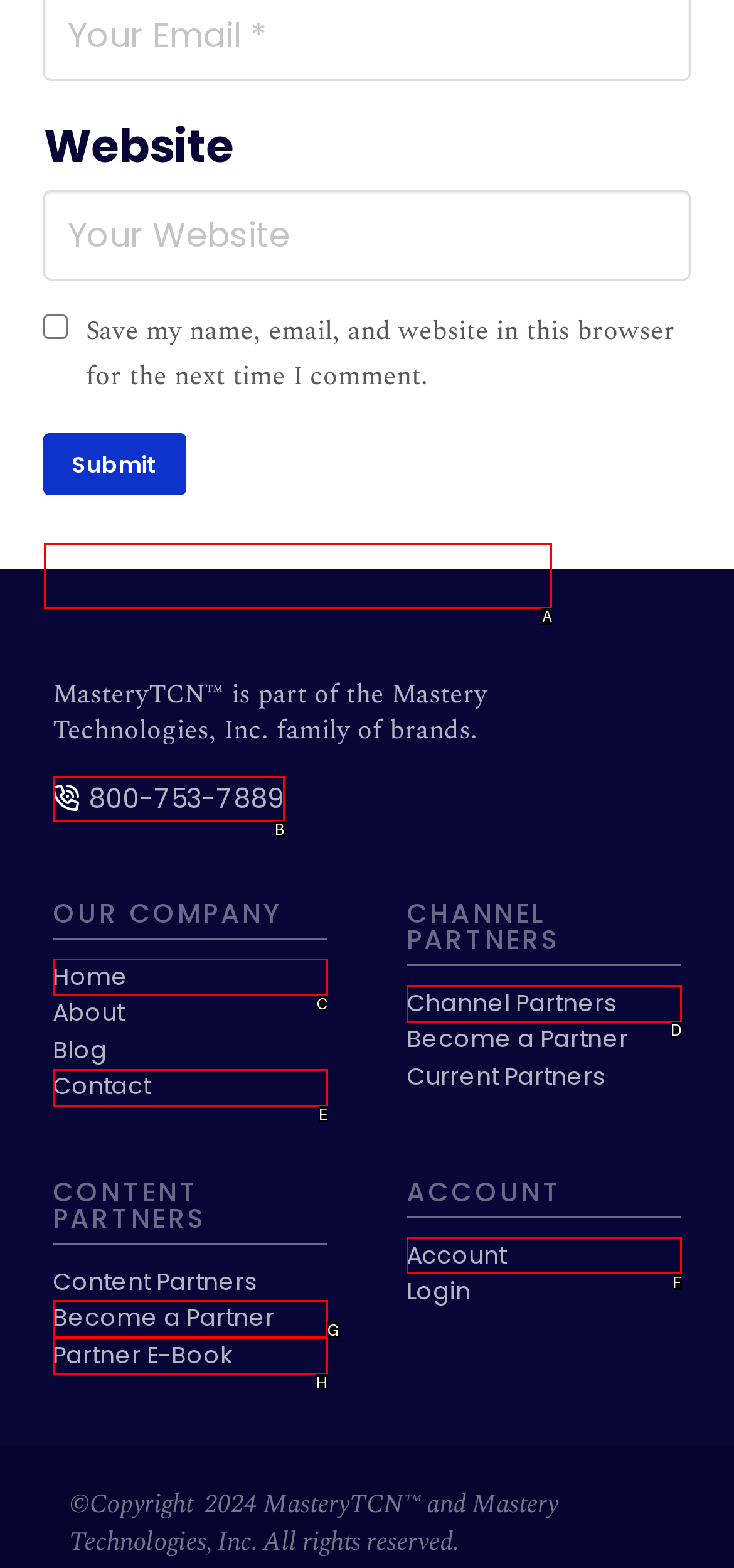Determine which option matches the element description: Home
Reply with the letter of the appropriate option from the options provided.

C